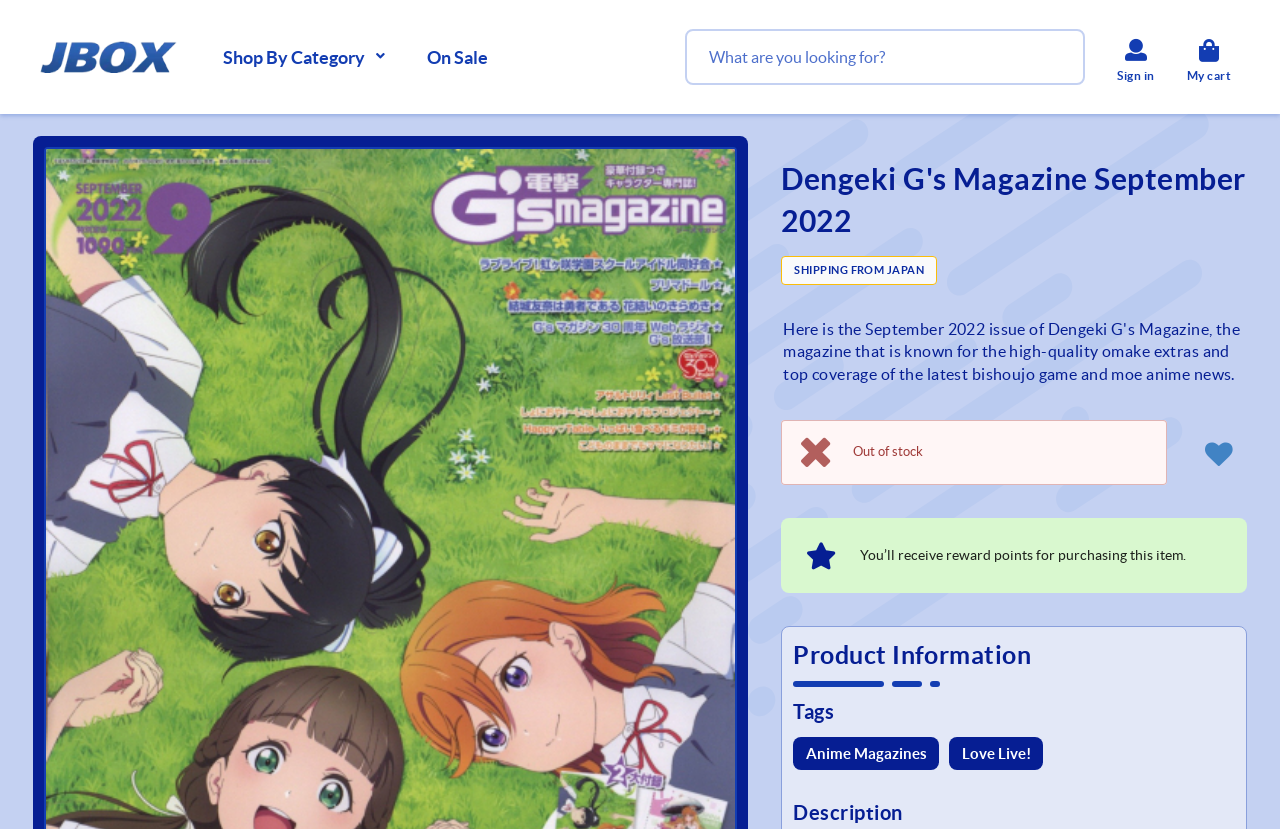Find the bounding box coordinates corresponding to the UI element with the description: "title="Log in"". The coordinates should be formatted as [left, top, right, bottom], with values as floats between 0 and 1.

[0.934, 0.517, 0.971, 0.575]